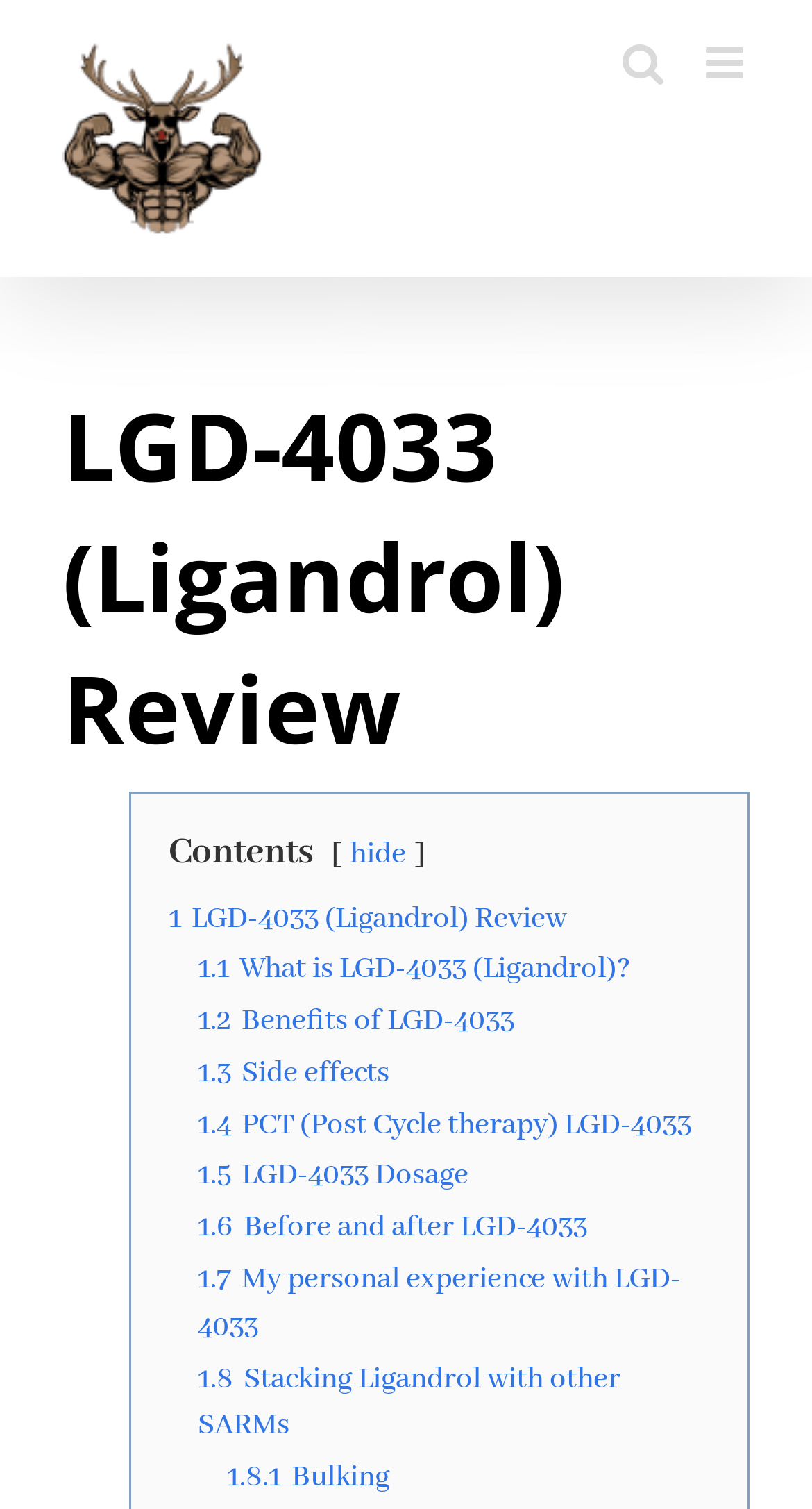Indicate the bounding box coordinates of the clickable region to achieve the following instruction: "Toggle mobile menu."

[0.869, 0.028, 0.923, 0.057]